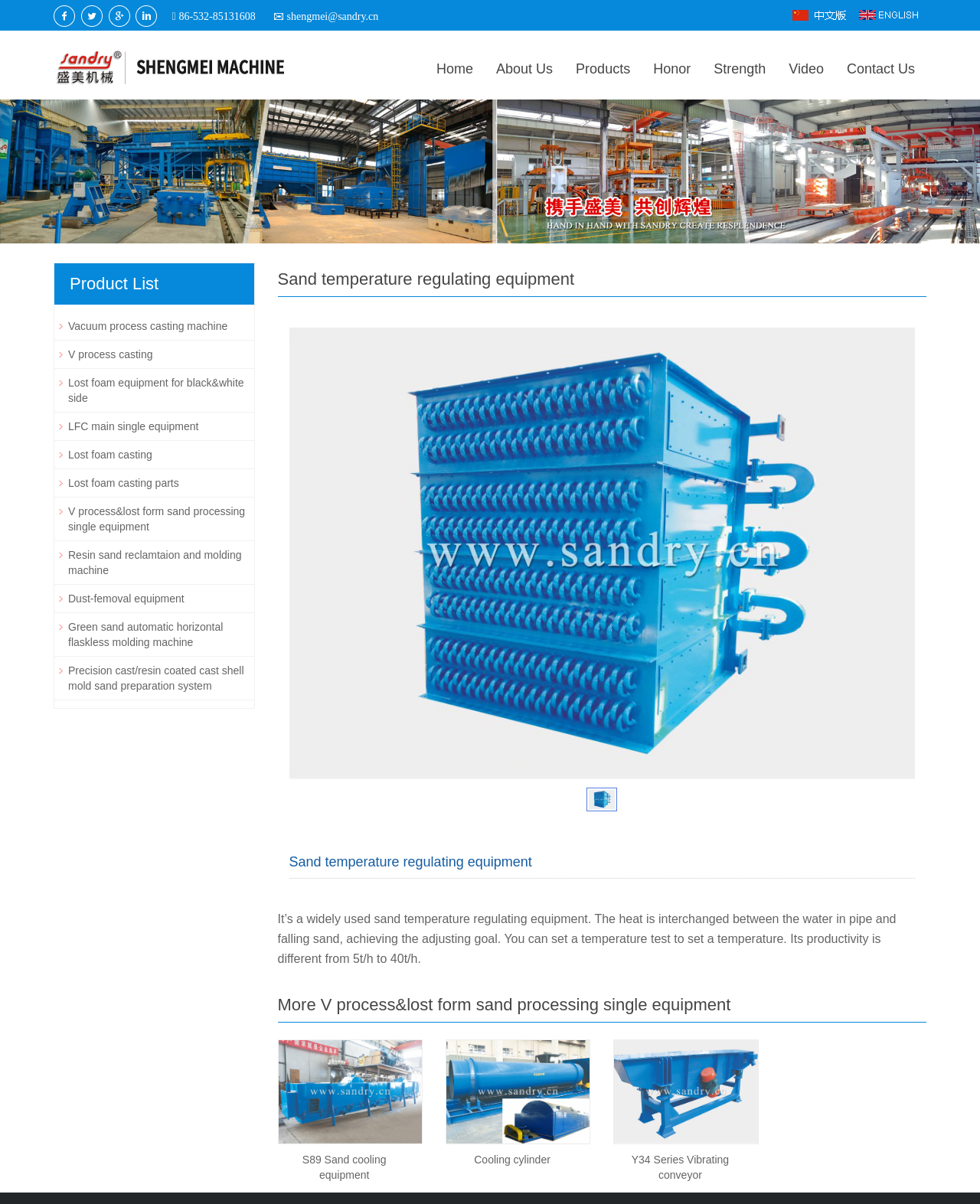What is the name of the company?
Please give a detailed and elaborate explanation in response to the question.

I found the name of the company by looking at the link element with the content 'Qingdao Shengmei Machinery Co., Ltd.' located at the top of the webpage.